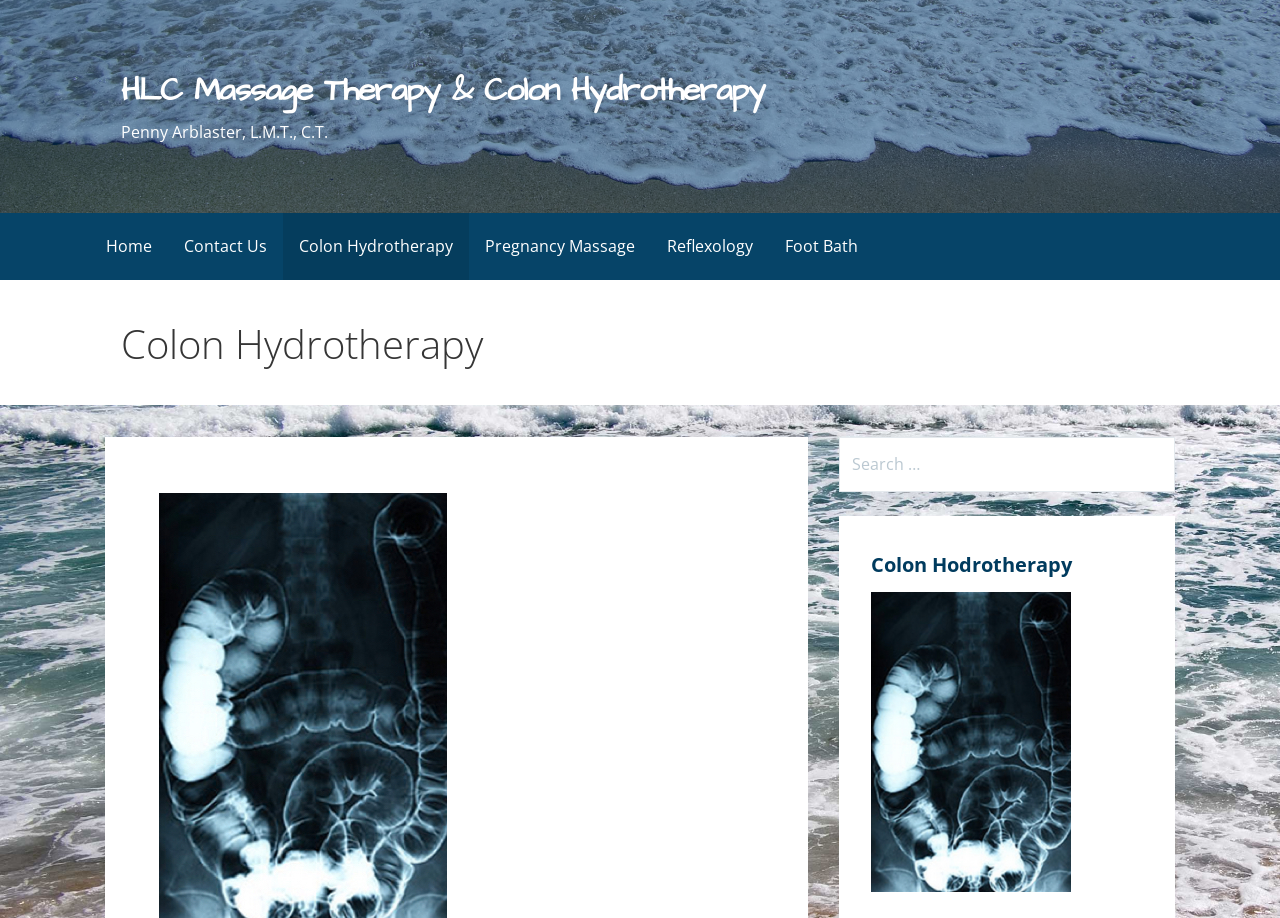Please provide a one-word or short phrase answer to the question:
What is the title of the main section?

Colon Hydrotherapy